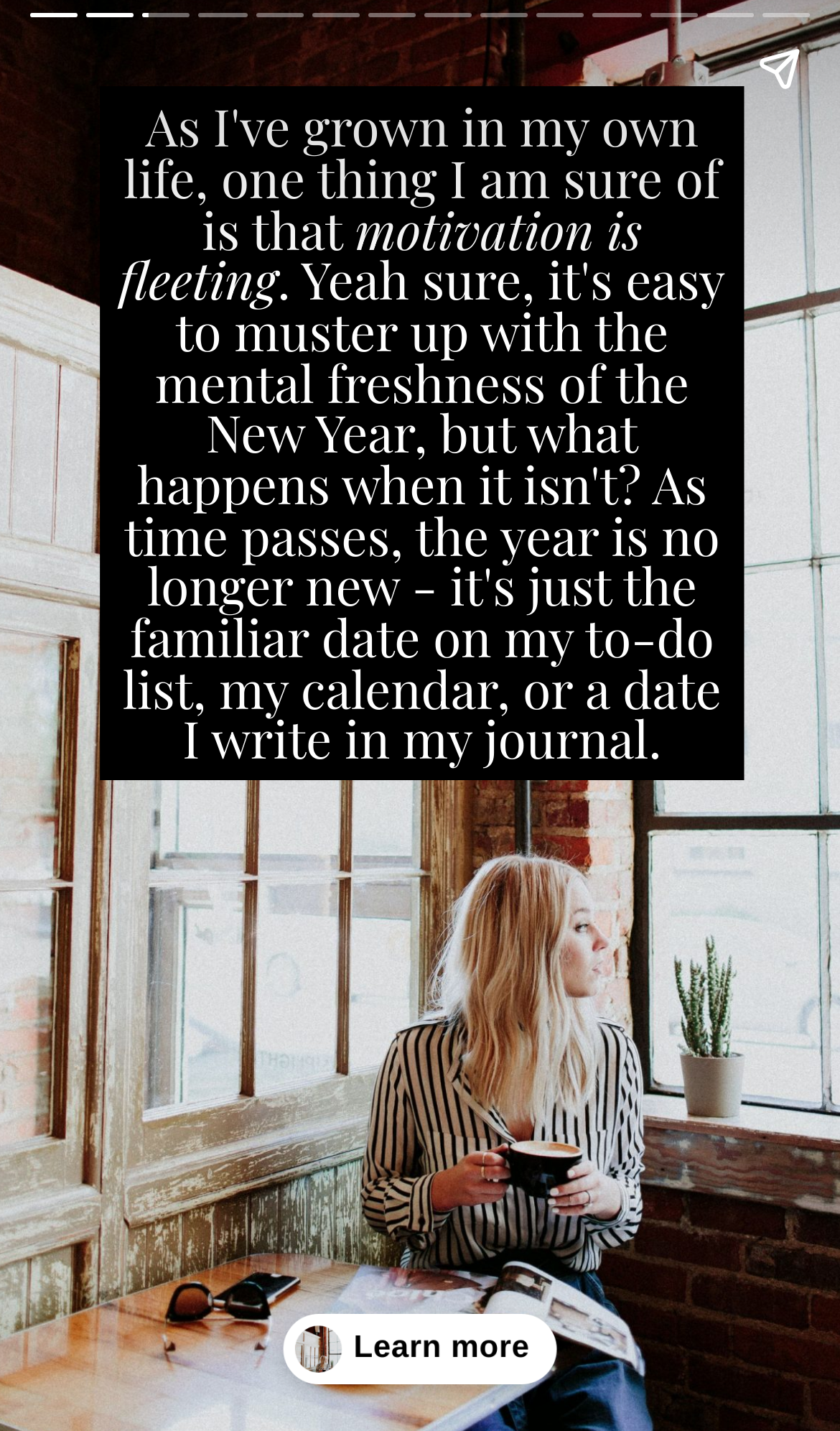How can users share the story?
Please elaborate on the answer to the question with detailed information.

The 'Share story' button is provided to allow users to share the story with others, possibly through social media or email, by clicking on the button.